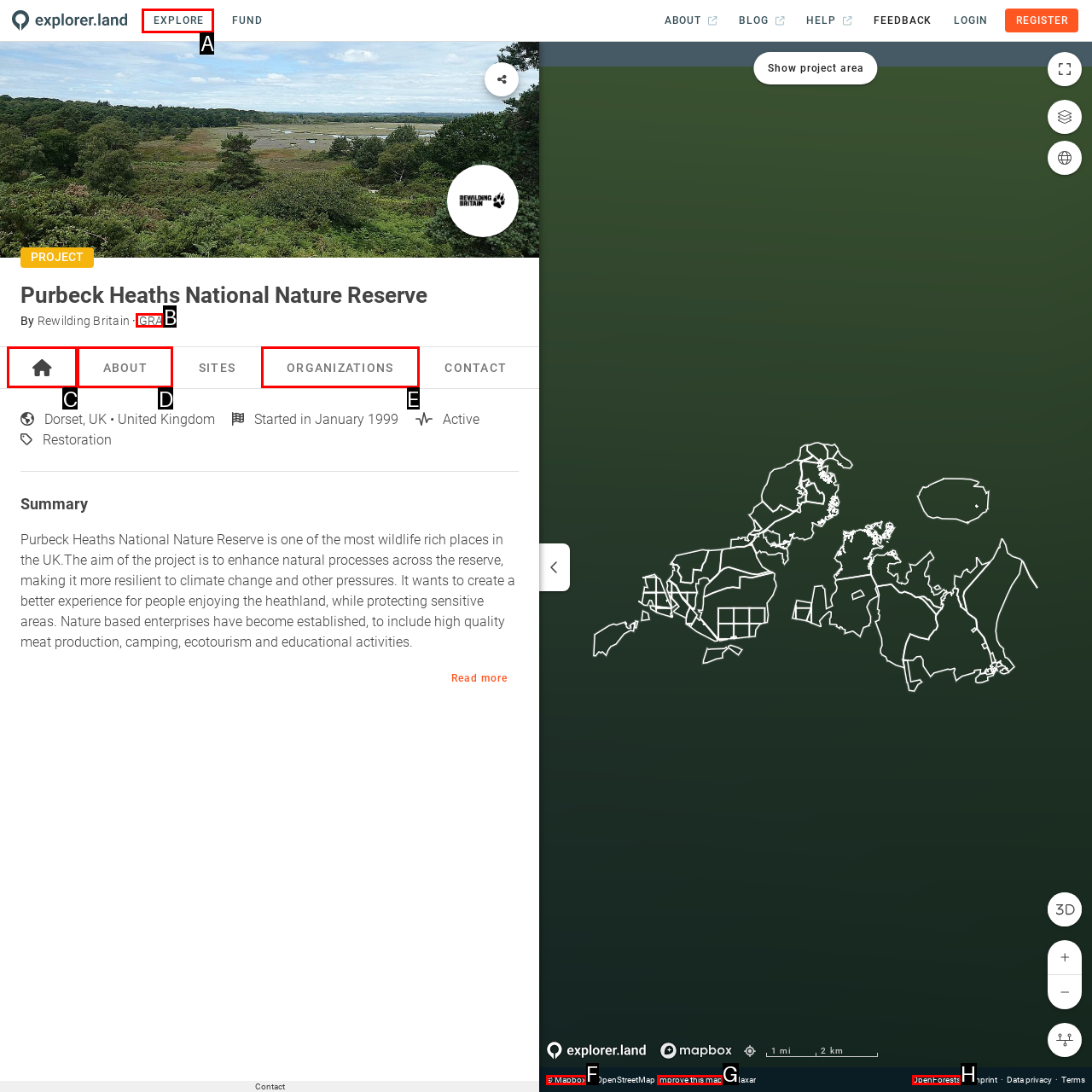Choose the HTML element to click for this instruction: Click to expand the post Answer with the letter of the correct choice from the given options.

None